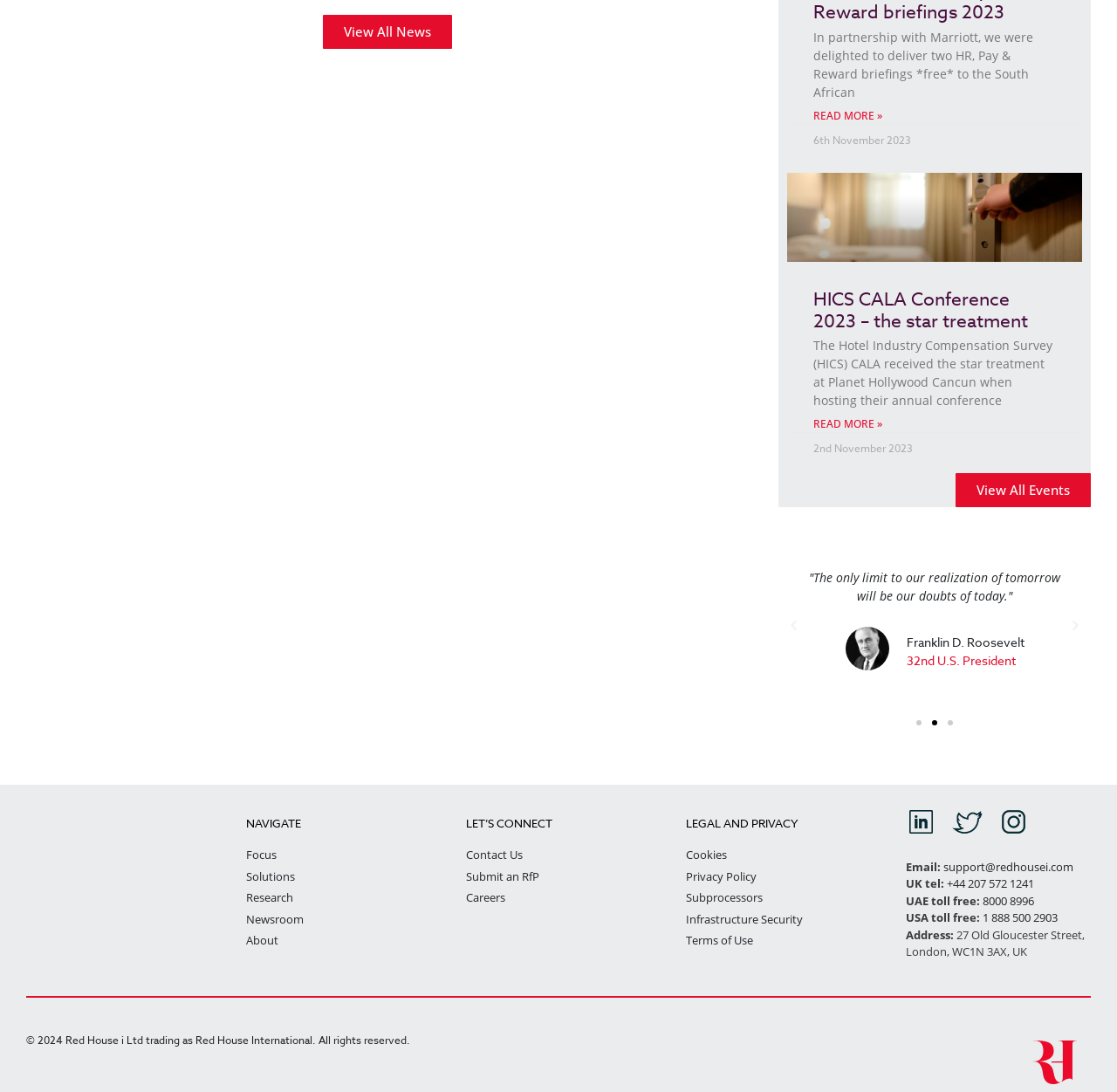From the element description Contact Us, predict the bounding box coordinates of the UI element. The coordinates must be specified in the format (top-left x, top-left y, bottom-right x, bottom-right y) and should be within the 0 to 1 range.

[0.417, 0.776, 0.468, 0.79]